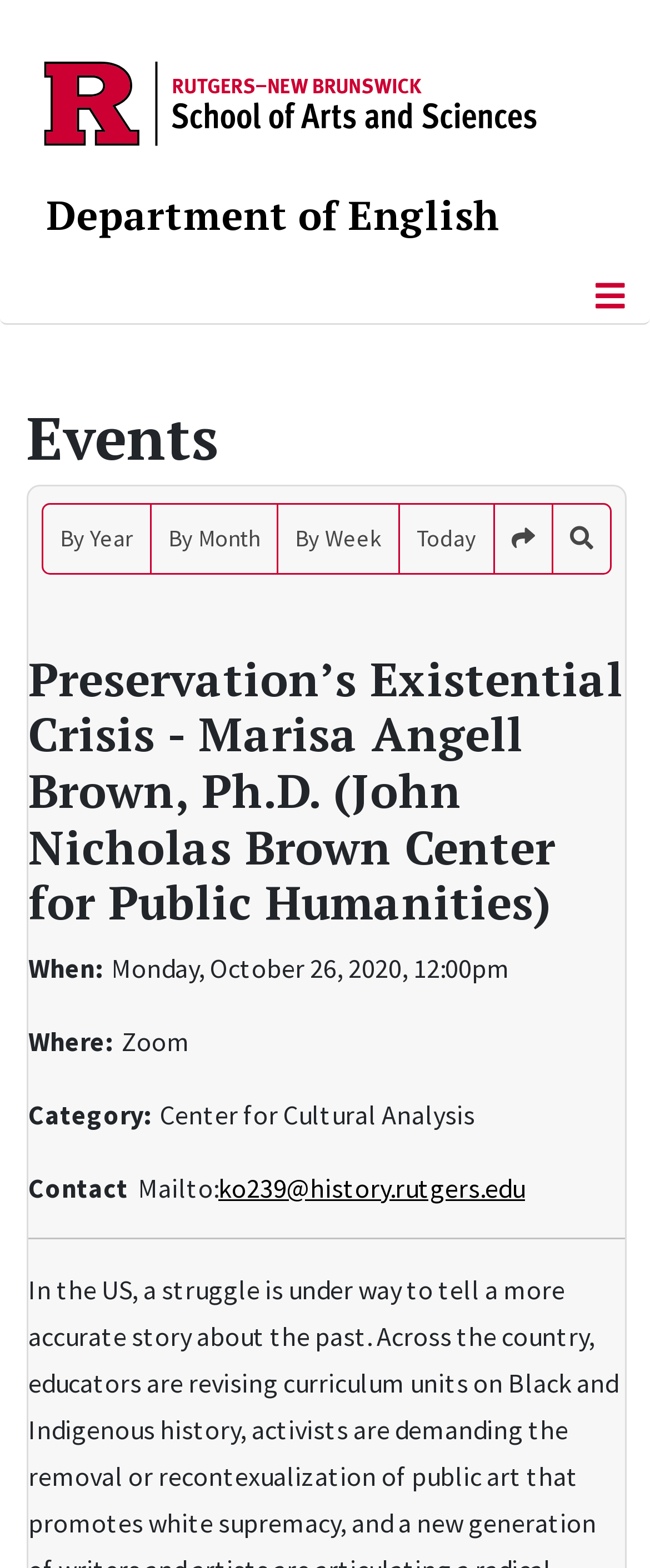Provide a thorough summary of the webpage.

The webpage appears to be an event page for a lecture titled "Preservation's Existential Crisis - Marisa Angell Brown, Ph.D." at the John Nicholas Brown Center for Public Humanities. At the top left corner, there is a Rutgers University logo, and next to it, a link to the Department of English. On the top right corner, there is a toggle navigation button.

Below the navigation button, there are several links to filter events by year, month, week, and today, as well as two icons for unknown purposes. Underneath these links, there is a table with three empty cells.

The main content of the page is a description of the lecture event, which includes the title, date, time, location, category, and contact information. The date and time of the event are Monday, October 26, 2020, at 12:00 pm, and the location is Zoom. The category of the event is the Center for Cultural Analysis, and the contact email is ko239@history.rutgers.edu.

At the bottom of the page, there is a link to go back to the top of the page.